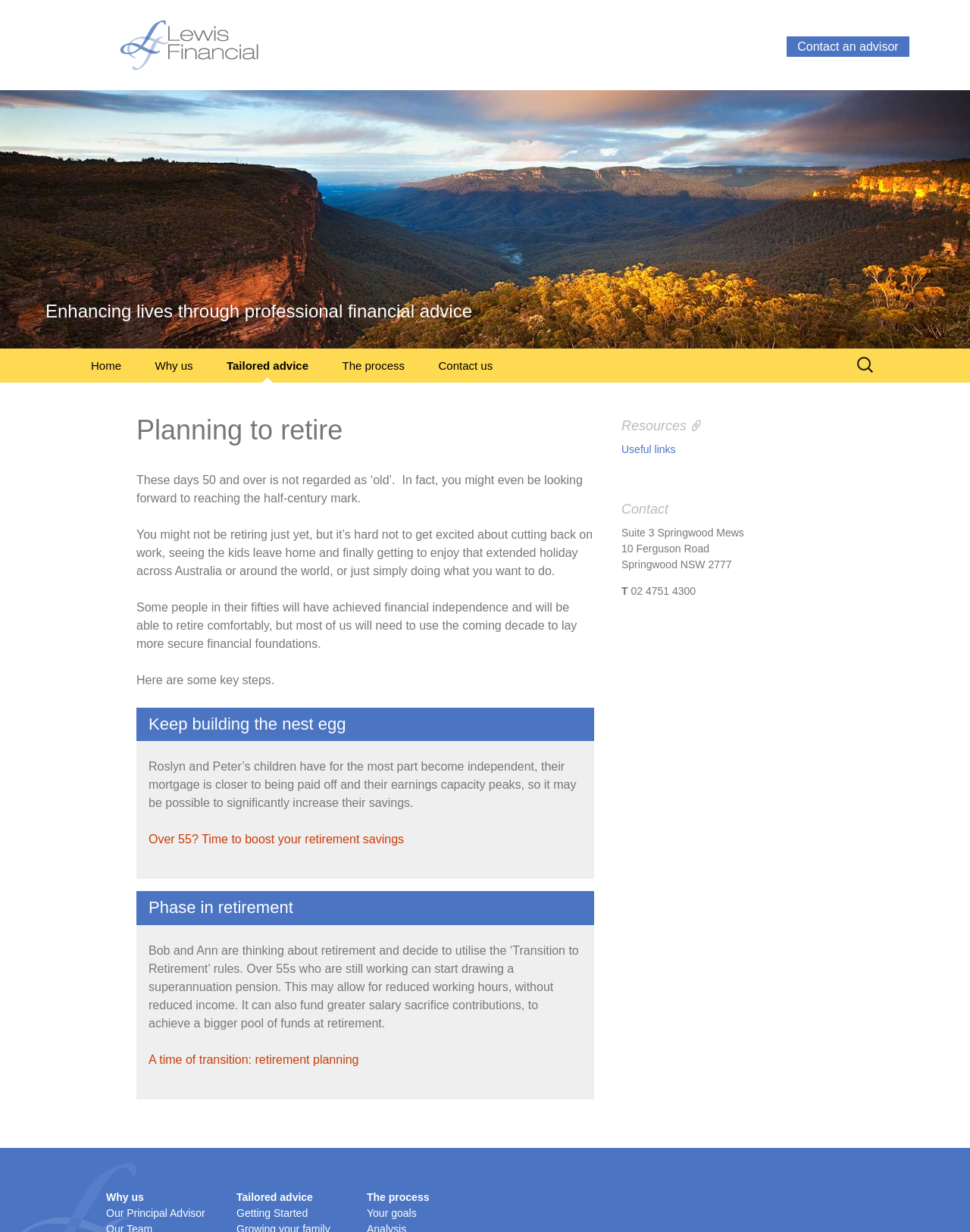Extract the bounding box coordinates of the UI element described: "Getting Started". Provide the coordinates in the format [left, top, right, bottom] with values ranging from 0 to 1.

[0.244, 0.98, 0.317, 0.989]